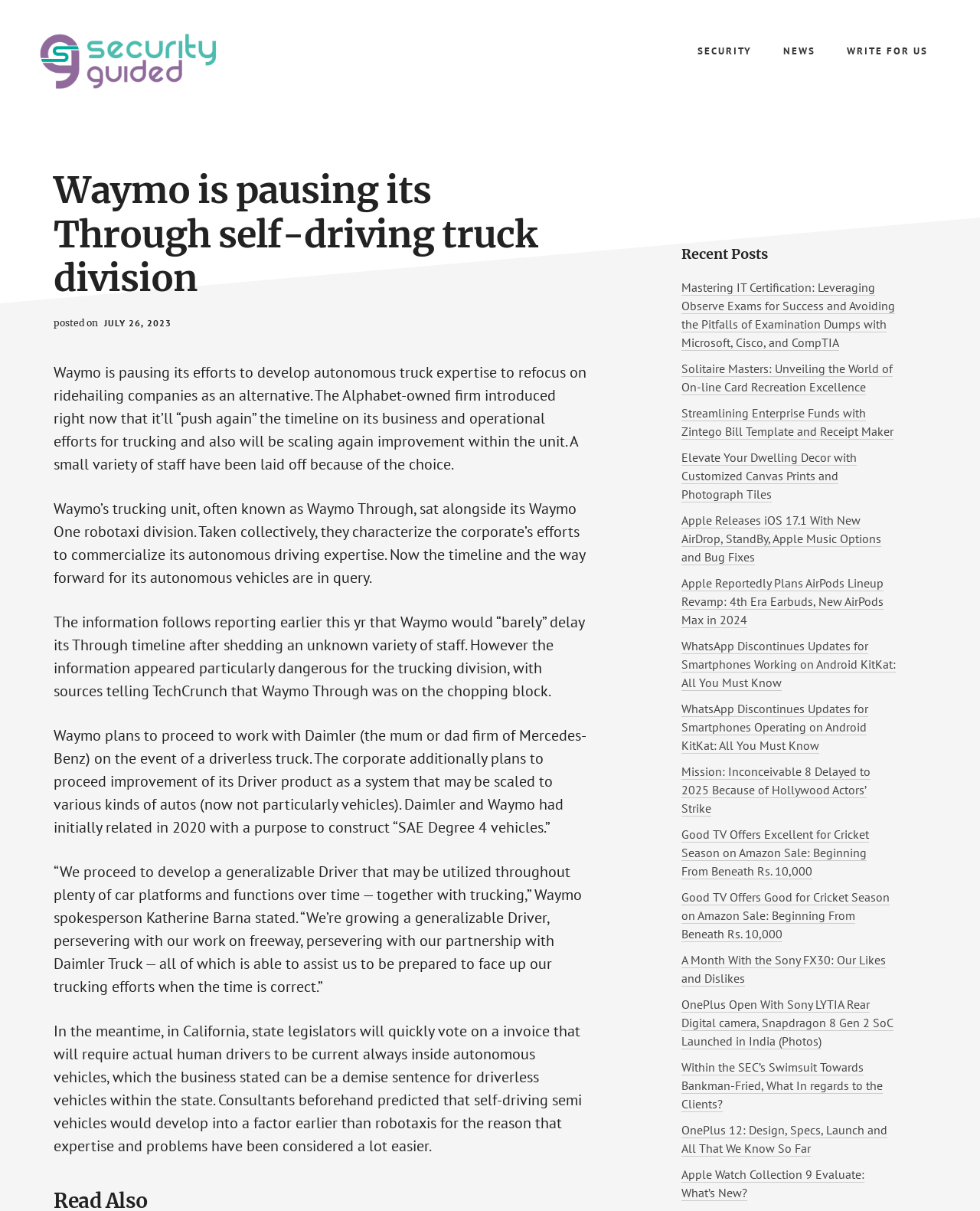Please find and give the text of the main heading on the webpage.

Waymo is pausing its Through self-driving truck division